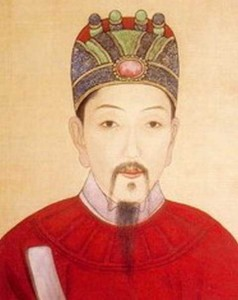Please provide a detailed answer to the question below based on the screenshot: 
What is the expression on the figure's face?

The caption describes the expression on the figure's face as conveying 'a sense of authority and resolve', which is typical of depictions of leaders from the Ming dynasty period.